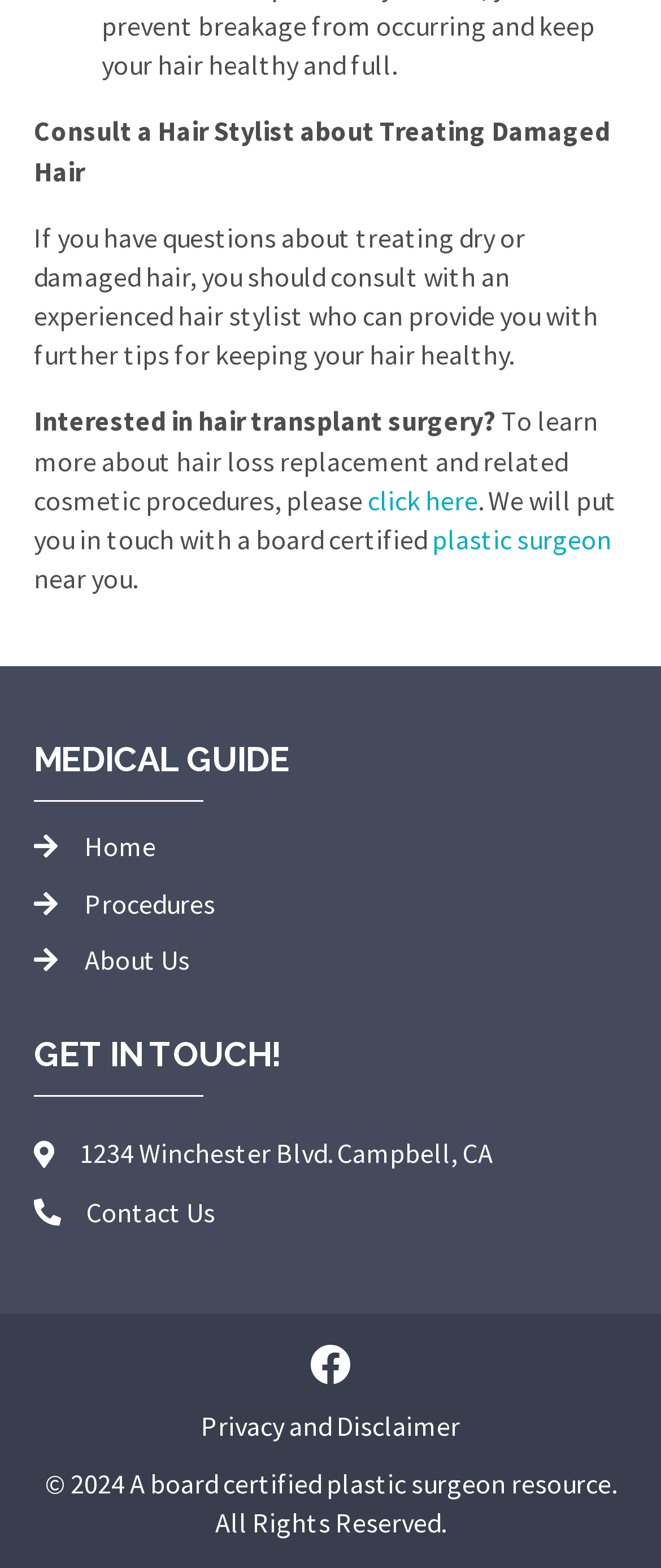Please locate the bounding box coordinates of the element's region that needs to be clicked to follow the instruction: "Learn about High-Tech Builder Opens Factory To Create Bunker-Like Storm-Resistant Homes". The bounding box coordinates should be provided as four float numbers between 0 and 1, i.e., [left, top, right, bottom].

None